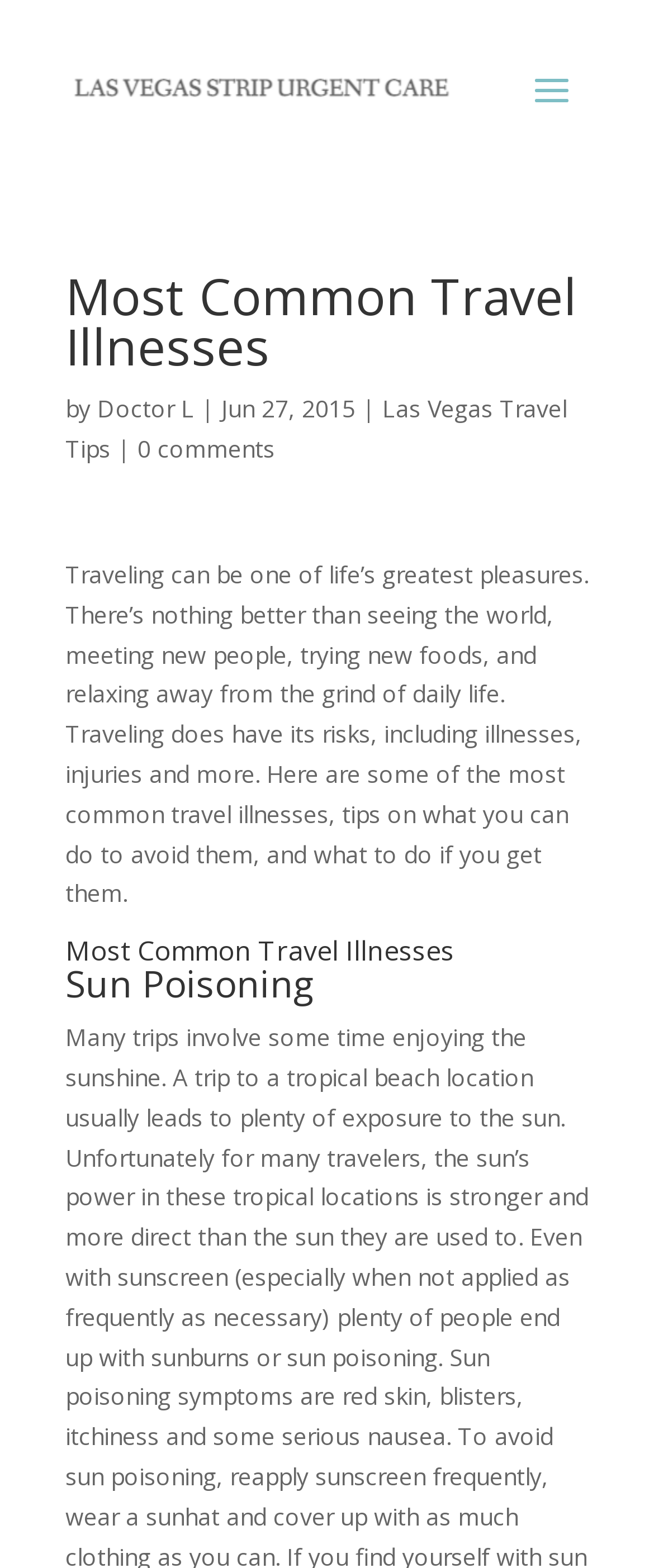How many headings are there in the article?
Look at the image and provide a short answer using one word or a phrase.

3